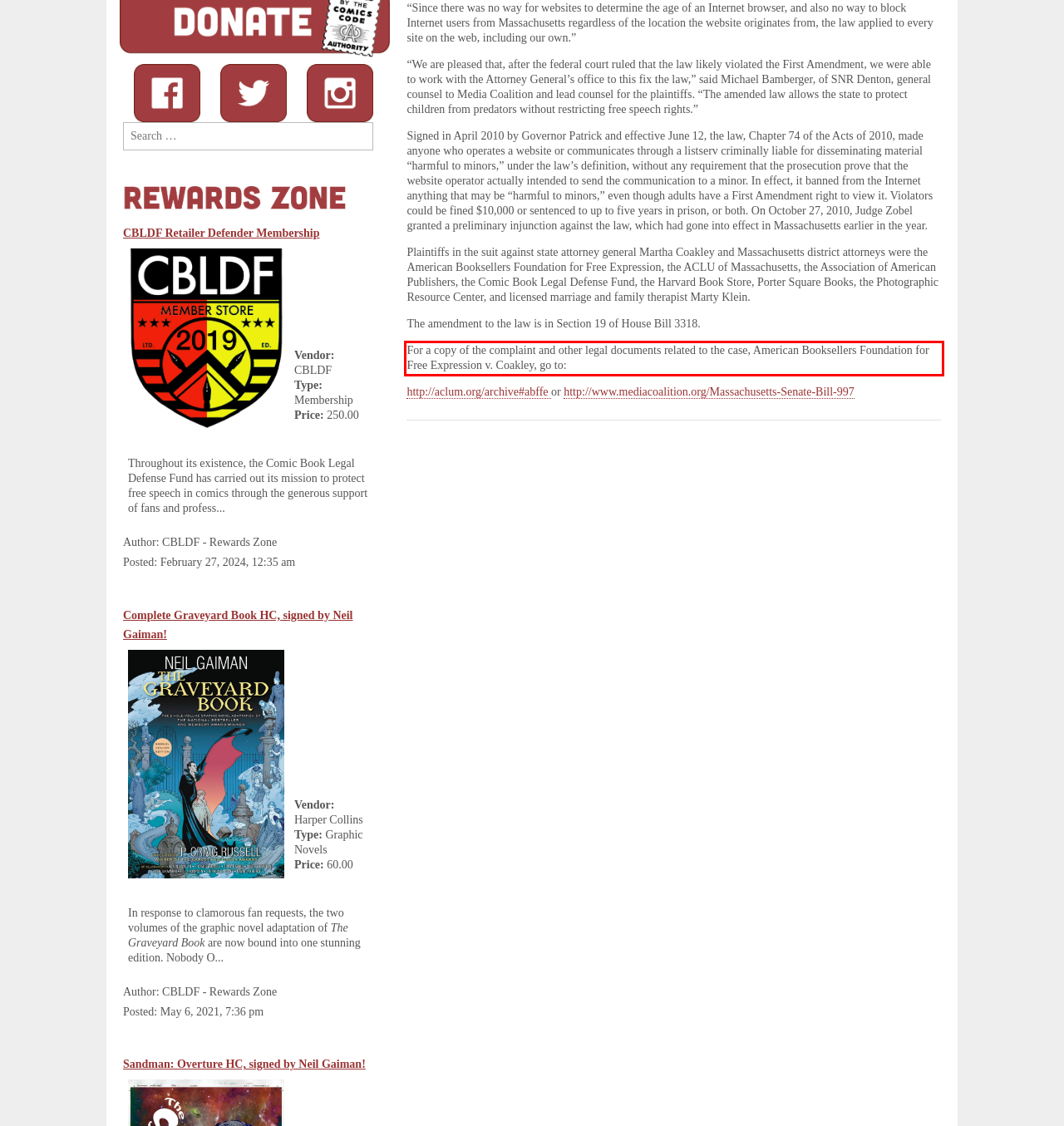Using the provided webpage screenshot, recognize the text content in the area marked by the red bounding box.

For a copy of the complaint and other legal documents related to the case, American Booksellers Foundation for Free Expression v. Coakley, go to: